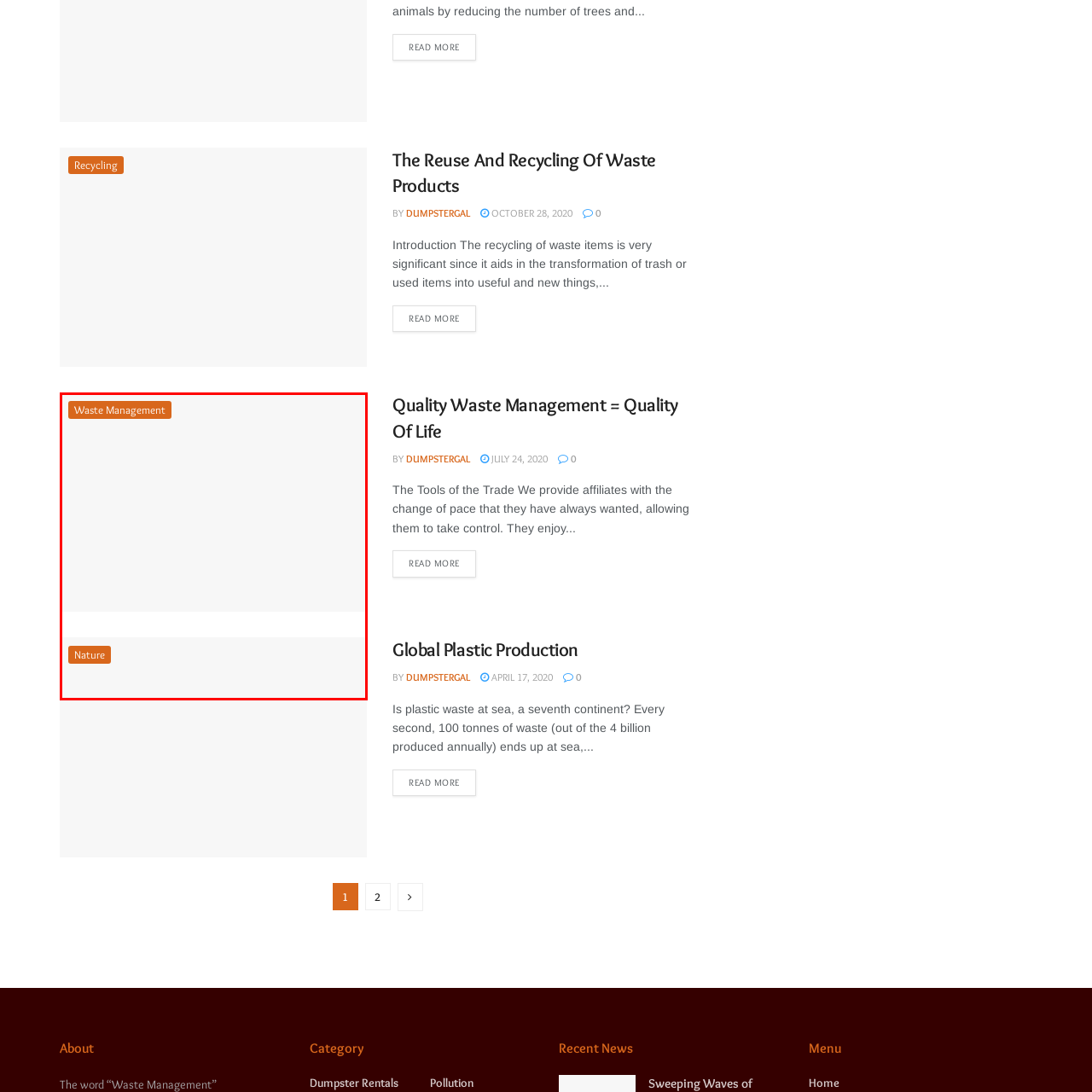Check the section outlined in red, What topics are related to the image? Please reply with a single word or phrase.

Waste Management and Nature